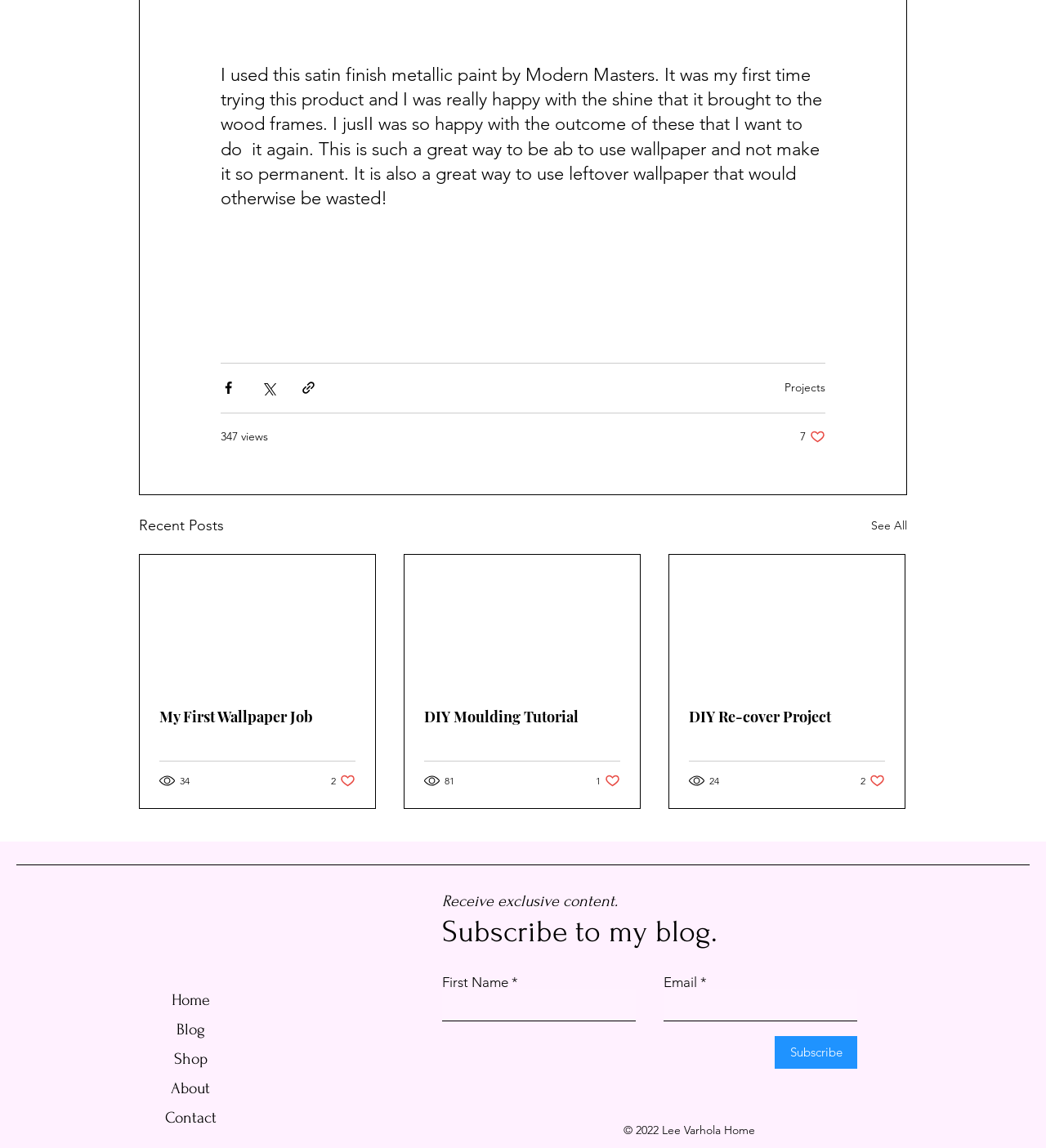Locate the bounding box coordinates for the element described below: "parent_node: My First Wallpaper Job". The coordinates must be four float values between 0 and 1, formatted as [left, top, right, bottom].

[0.134, 0.483, 0.359, 0.598]